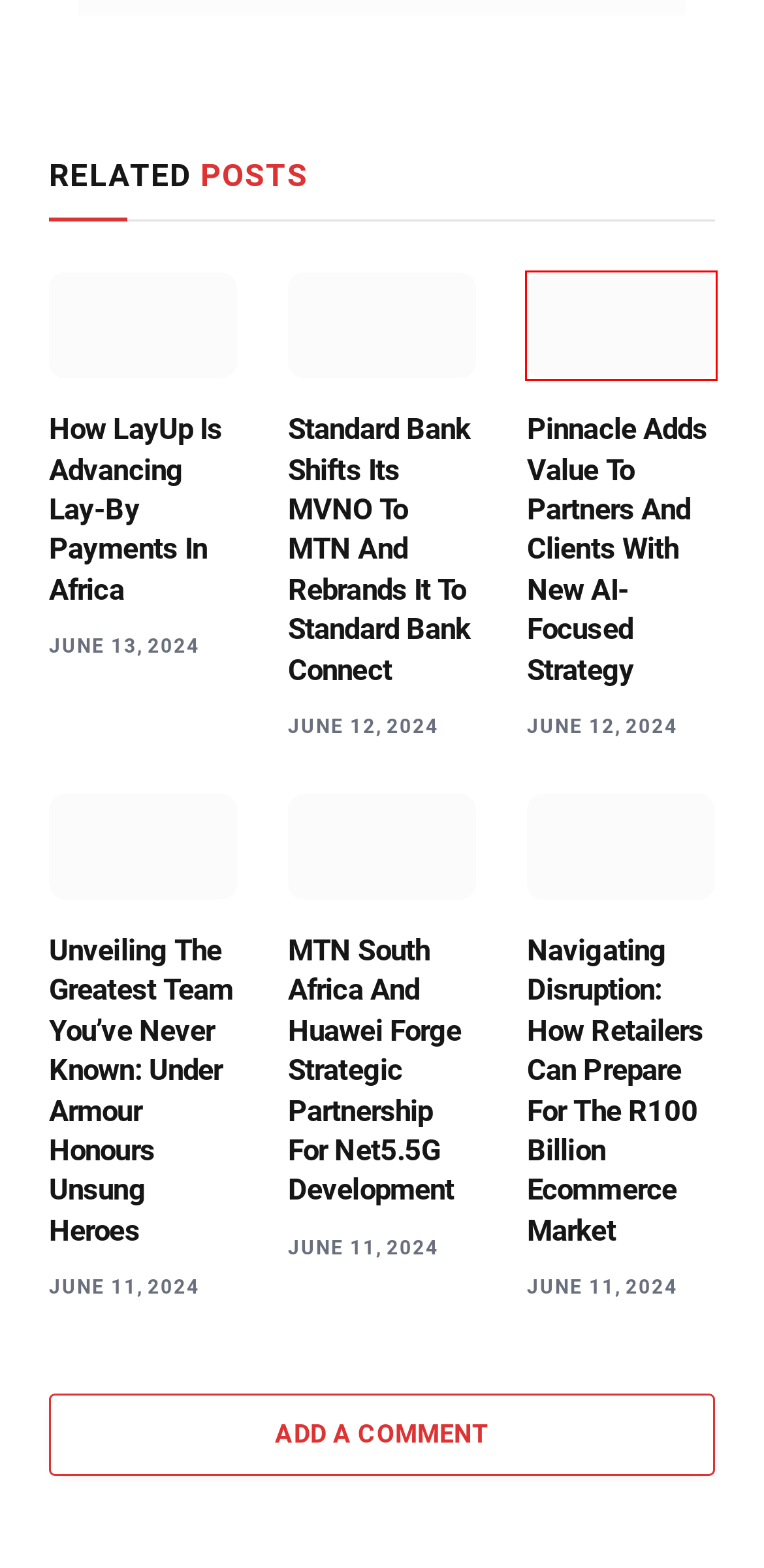You are provided with a screenshot of a webpage containing a red rectangle bounding box. Identify the webpage description that best matches the new webpage after the element in the bounding box is clicked. Here are the potential descriptions:
A. Navigating Disruption: How Retailers Can Prepare For The R100 Billion Ecommerce Market
B. MTN South Africa And Huawei Forge Strategic Partnership For Net5.5G Development
C. FirstNet Leverages WIOCC 2Africa Cable For Unprecedented Connectivity - WIOCC
D. How LayUp Is Advancing Lay-By Payments In Africa
E. Standard Bank Shifts Its MVNO To MTN And Rebrands It To Standard Bank Connect
F. Unveiling The Greatest Team You've Never Known: Under Armour Honours Unsung Heroes
G. Pinnacle Adds Value To Partners And Clients With New AI-Focused Strategy
H. Contact | TechFinancials

G